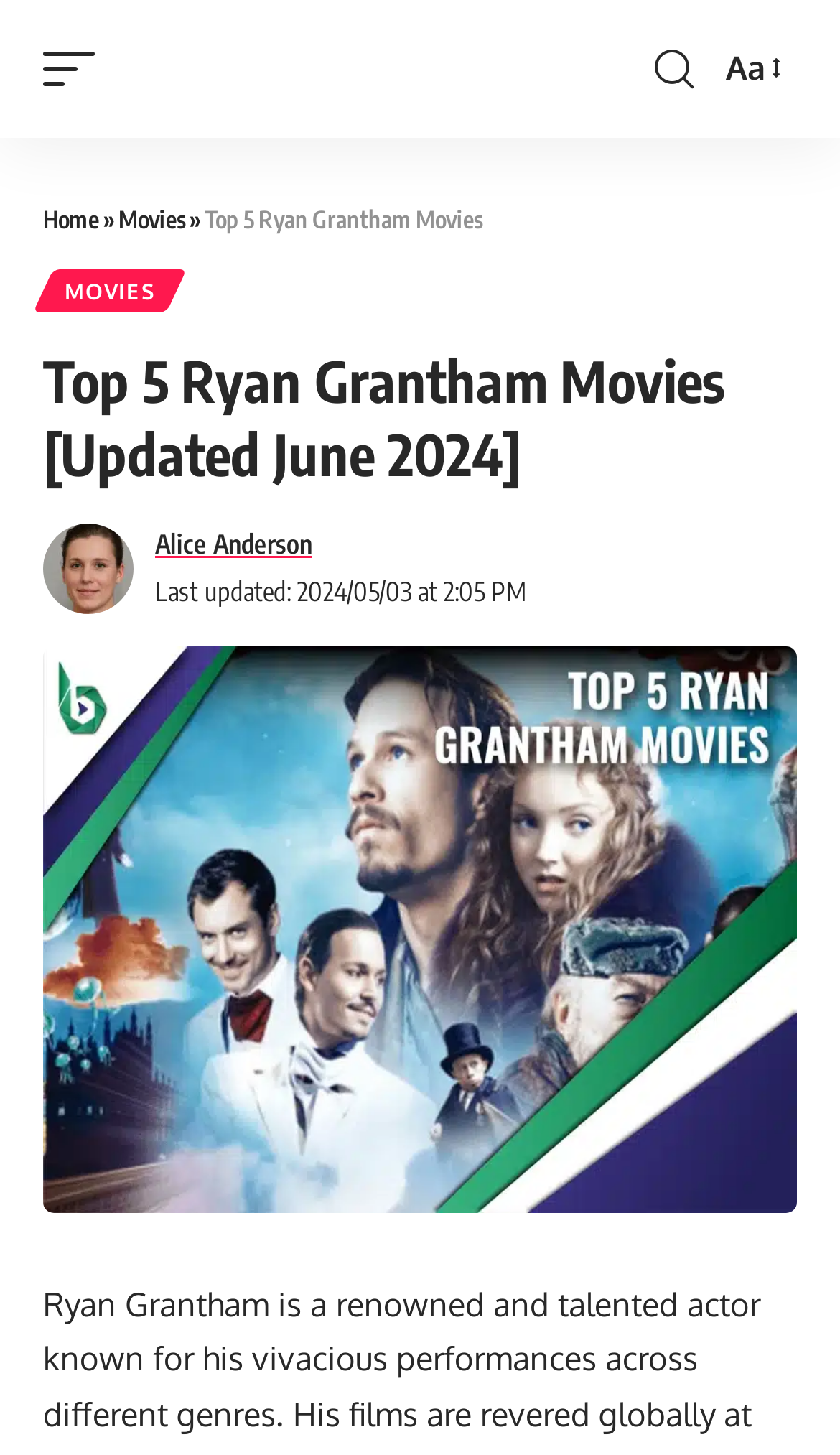Refer to the screenshot and answer the following question in detail:
What is the date of the last update of this webpage?

The webpage provides a timestamp 'Last updated: 2024/05/03 at 2:05 PM' which indicates the date and time of the last update.